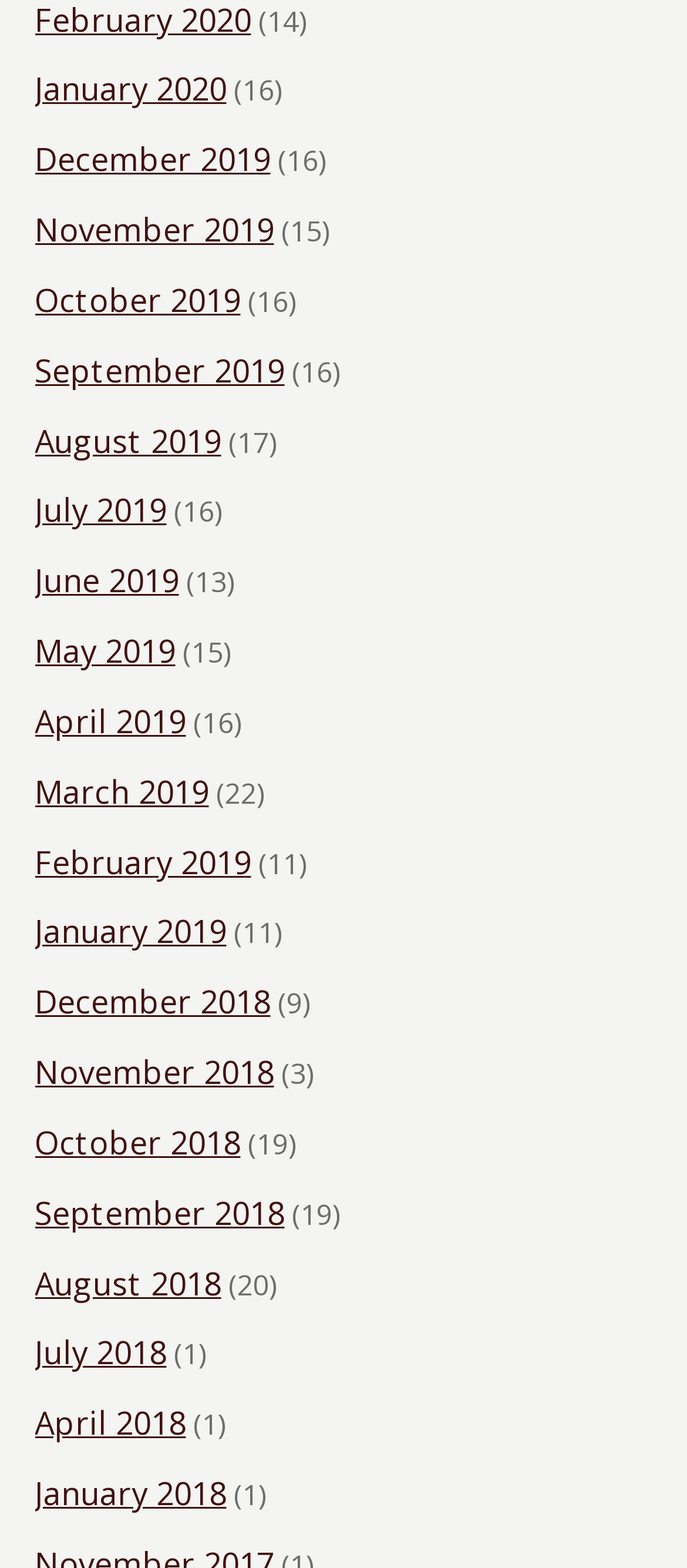Please locate the clickable area by providing the bounding box coordinates to follow this instruction: "View December 2019".

[0.05, 0.083, 0.394, 0.121]